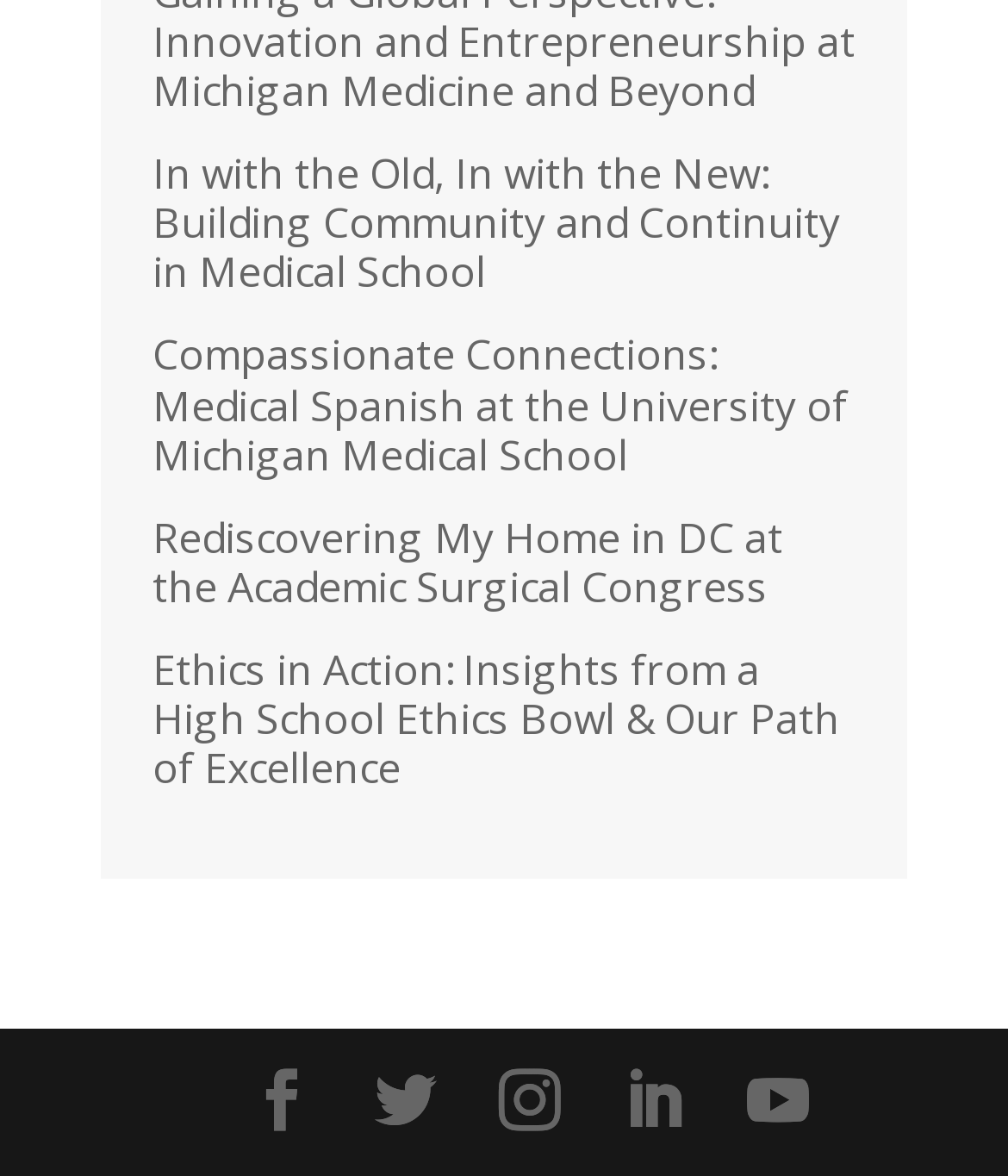What is the topic of the first link?
Respond with a short answer, either a single word or a phrase, based on the image.

Medical School